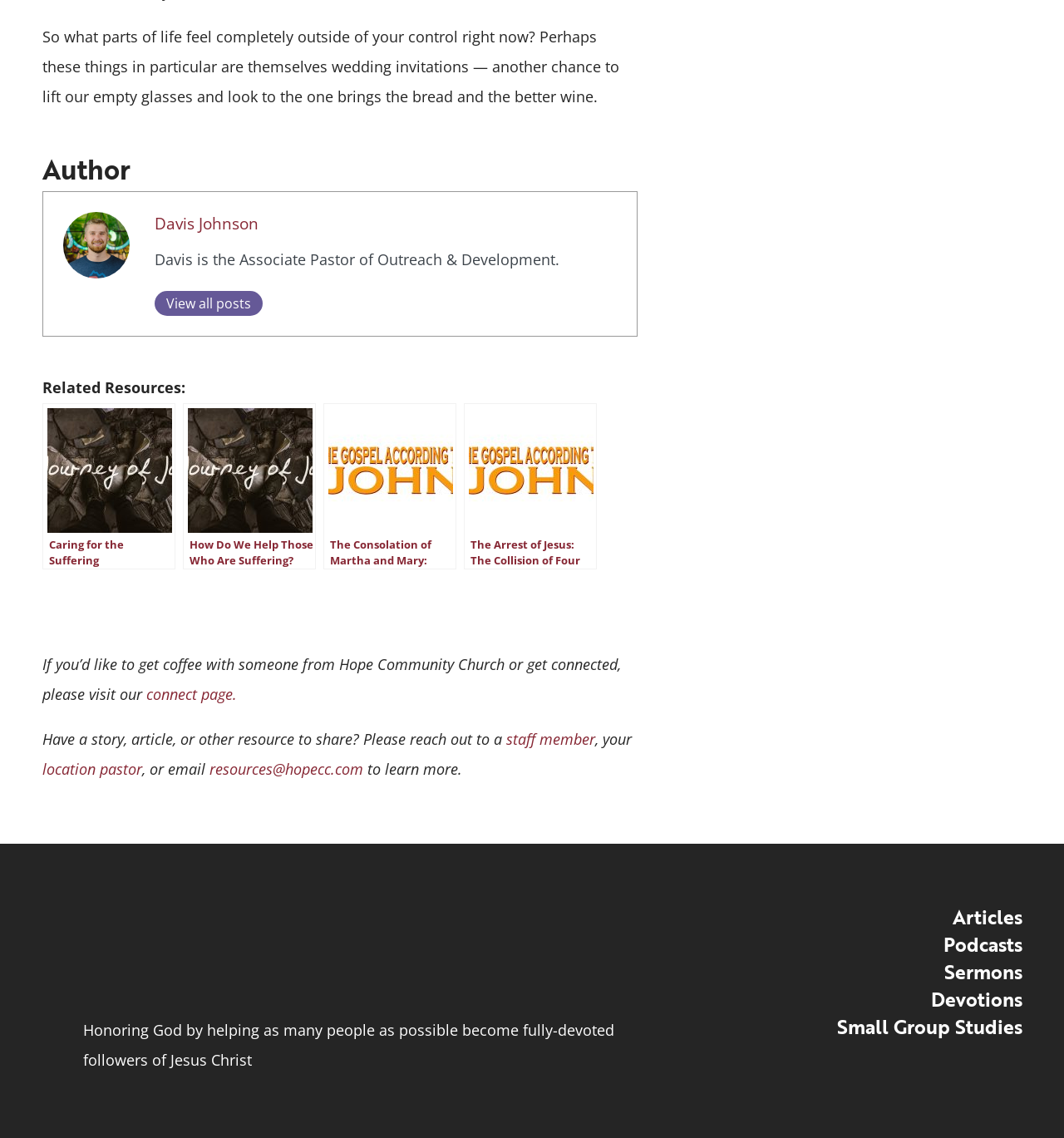Determine the bounding box coordinates for the clickable element to execute this instruction: "Get connected with Hope Community Church". Provide the coordinates as four float numbers between 0 and 1, i.e., [left, top, right, bottom].

[0.138, 0.601, 0.223, 0.619]